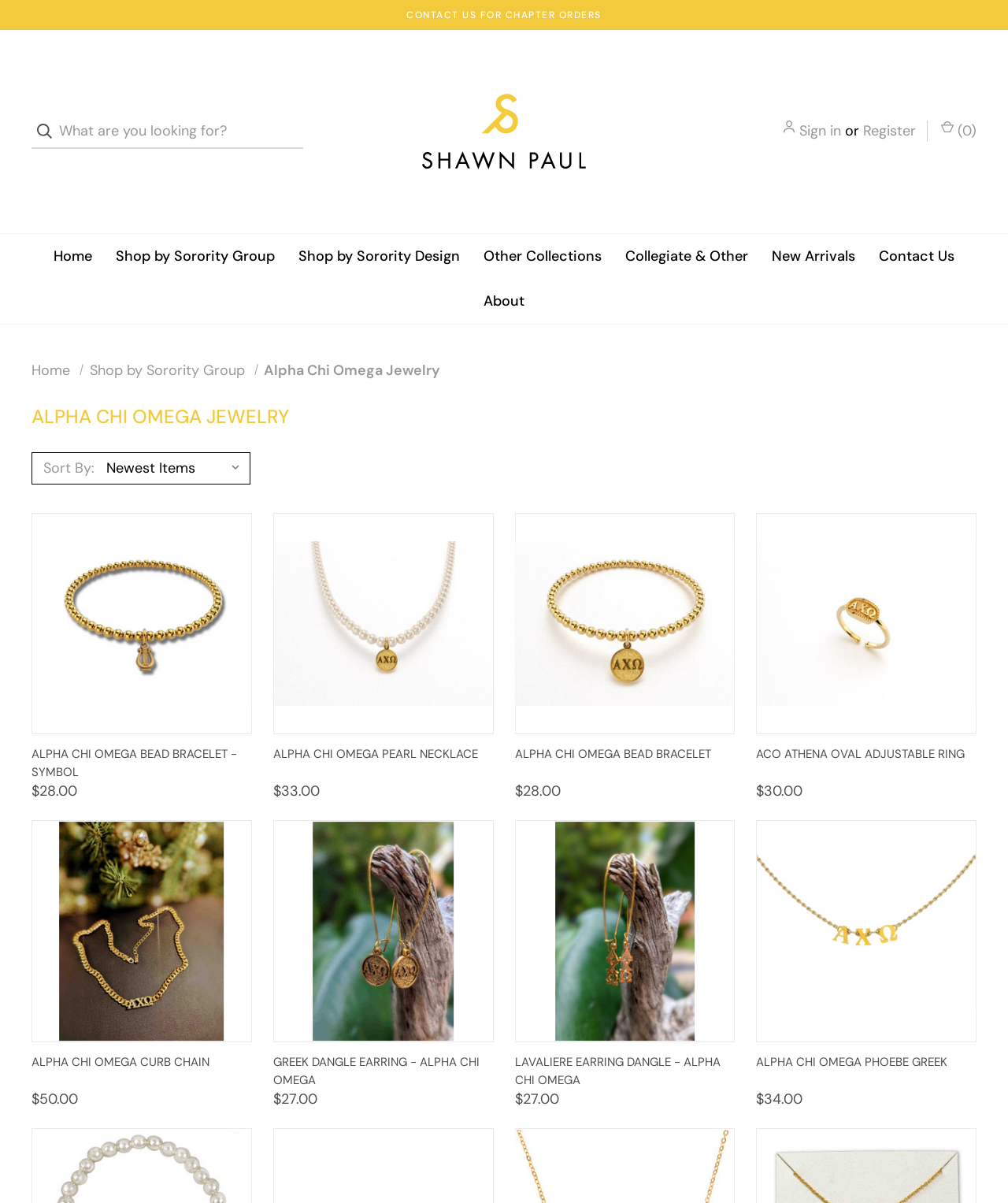What is the price of the Alpha Chi Omega Bead Bracelet?
By examining the image, provide a one-word or phrase answer.

$28.00